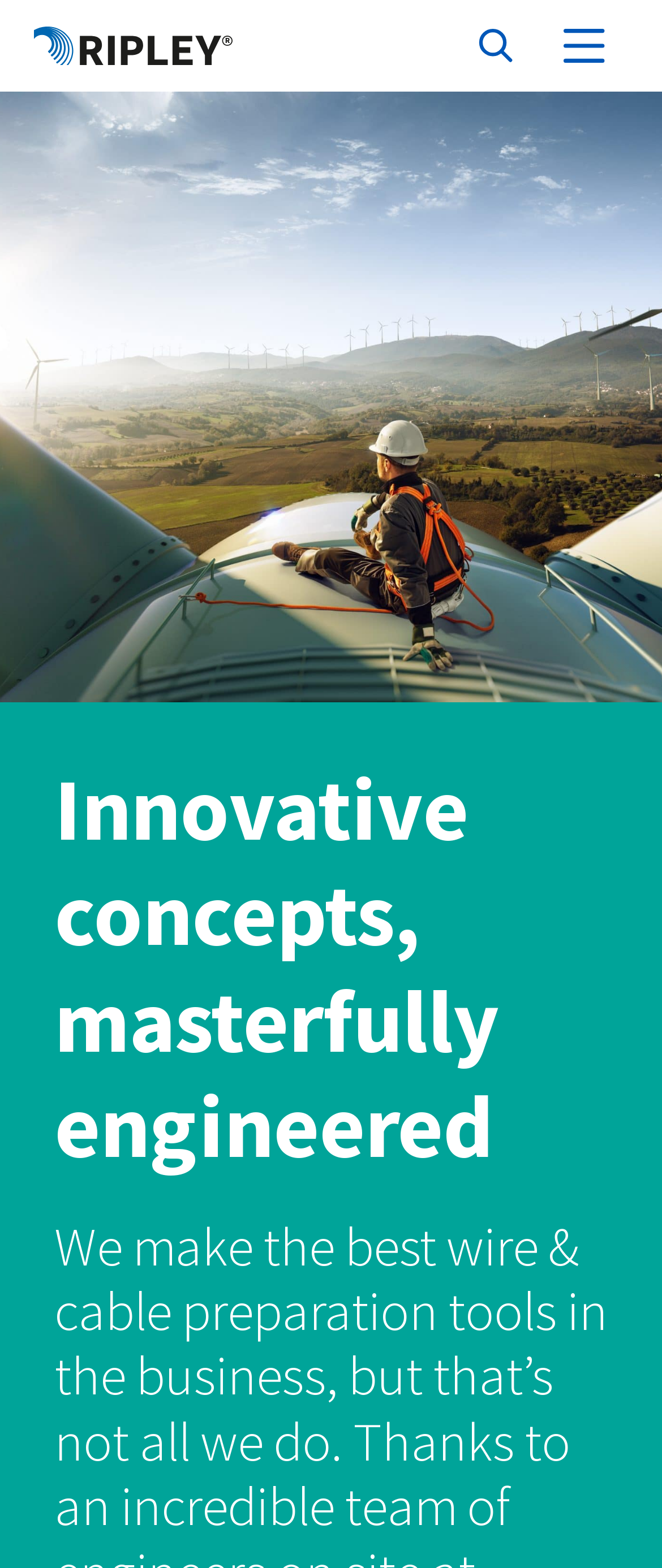Use the information in the screenshot to answer the question comprehensively: What is the focus of the webpage?

The root element's text 'Inside Ripley Labs – high-quality, patented tool design' indicates that the webpage is focused on Ripley Labs, highlighting their products, services, or expertise in the cabling industry.